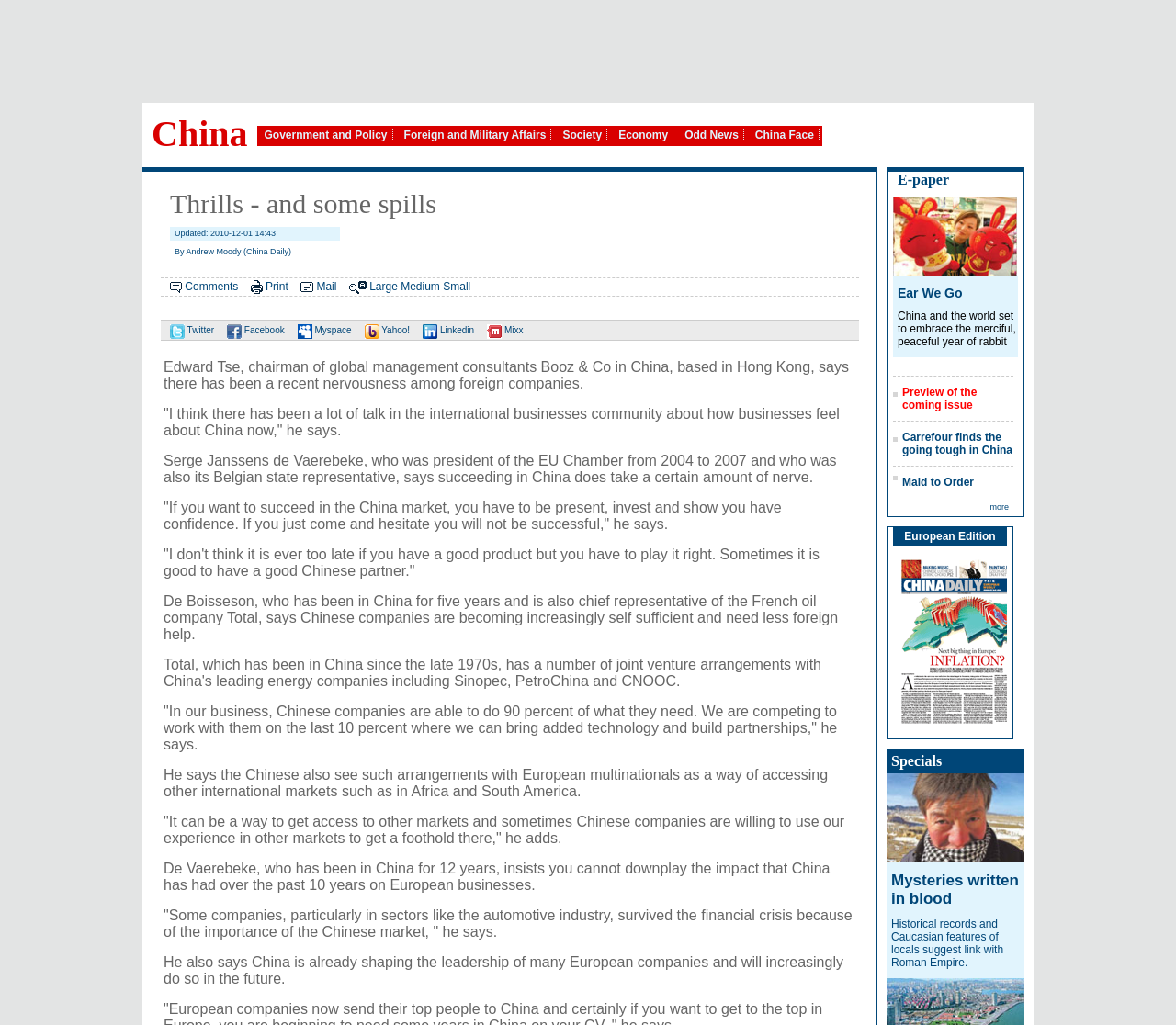Pinpoint the bounding box coordinates of the element to be clicked to execute the instruction: "Click on the 'China' link".

[0.129, 0.11, 0.211, 0.151]